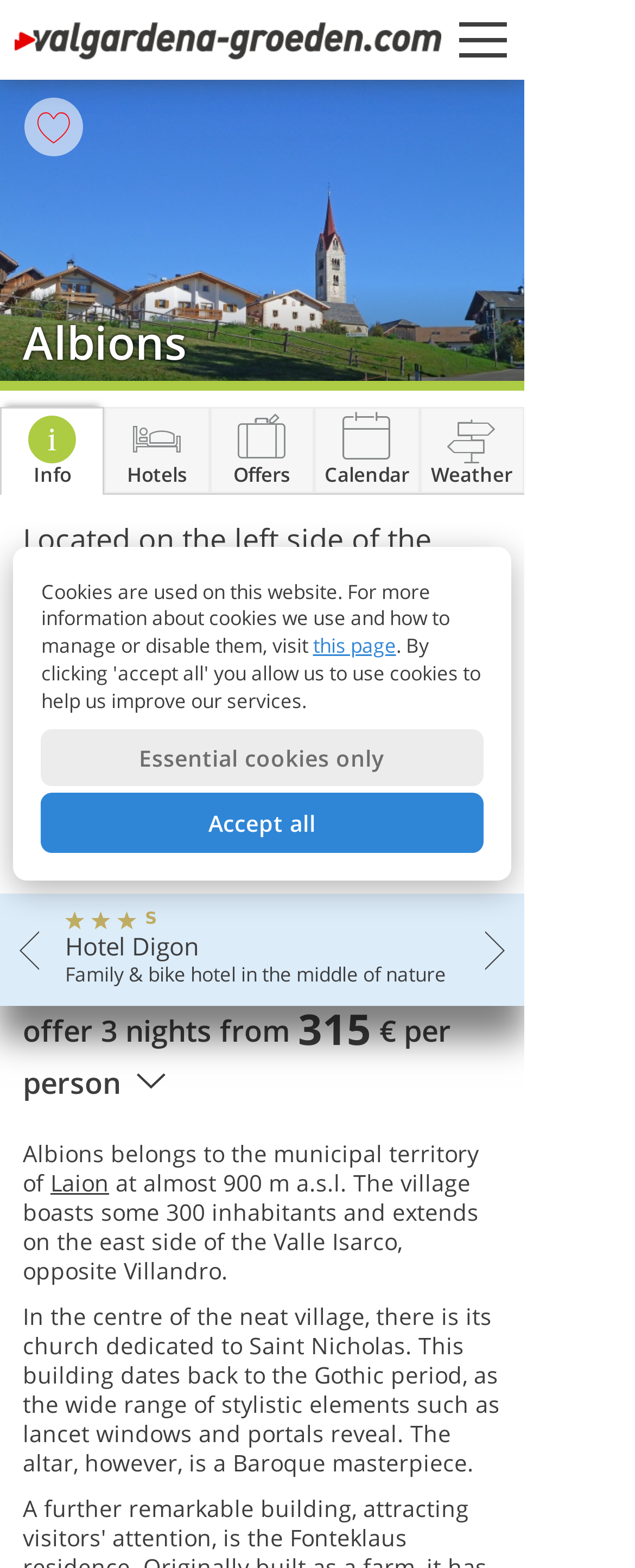Specify the bounding box coordinates of the area to click in order to follow the given instruction: "Check the weather."

[0.663, 0.261, 0.823, 0.313]